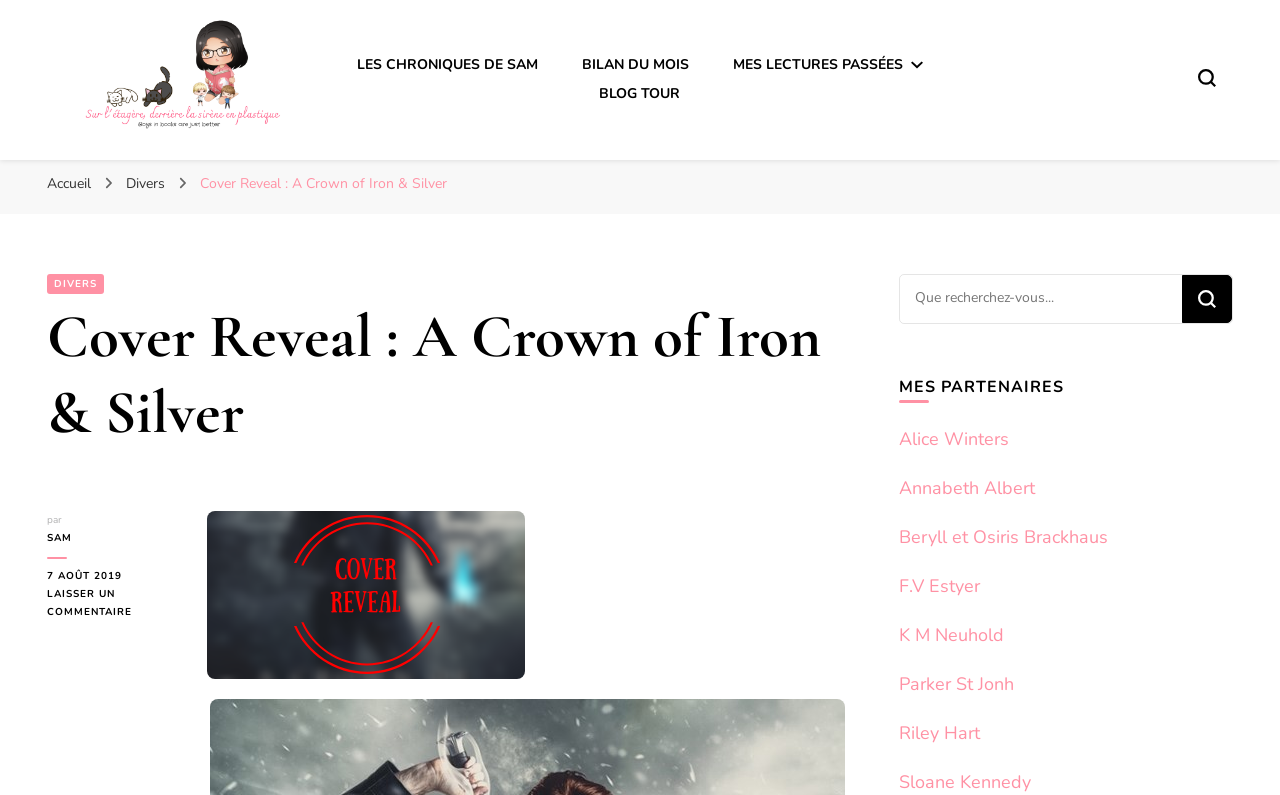What is the publisher of the book?
Refer to the image and provide a thorough answer to the question.

The question can be answered by understanding the context of the webpage, which is about a book, and the publisher is mentioned as 'Self-Published'.